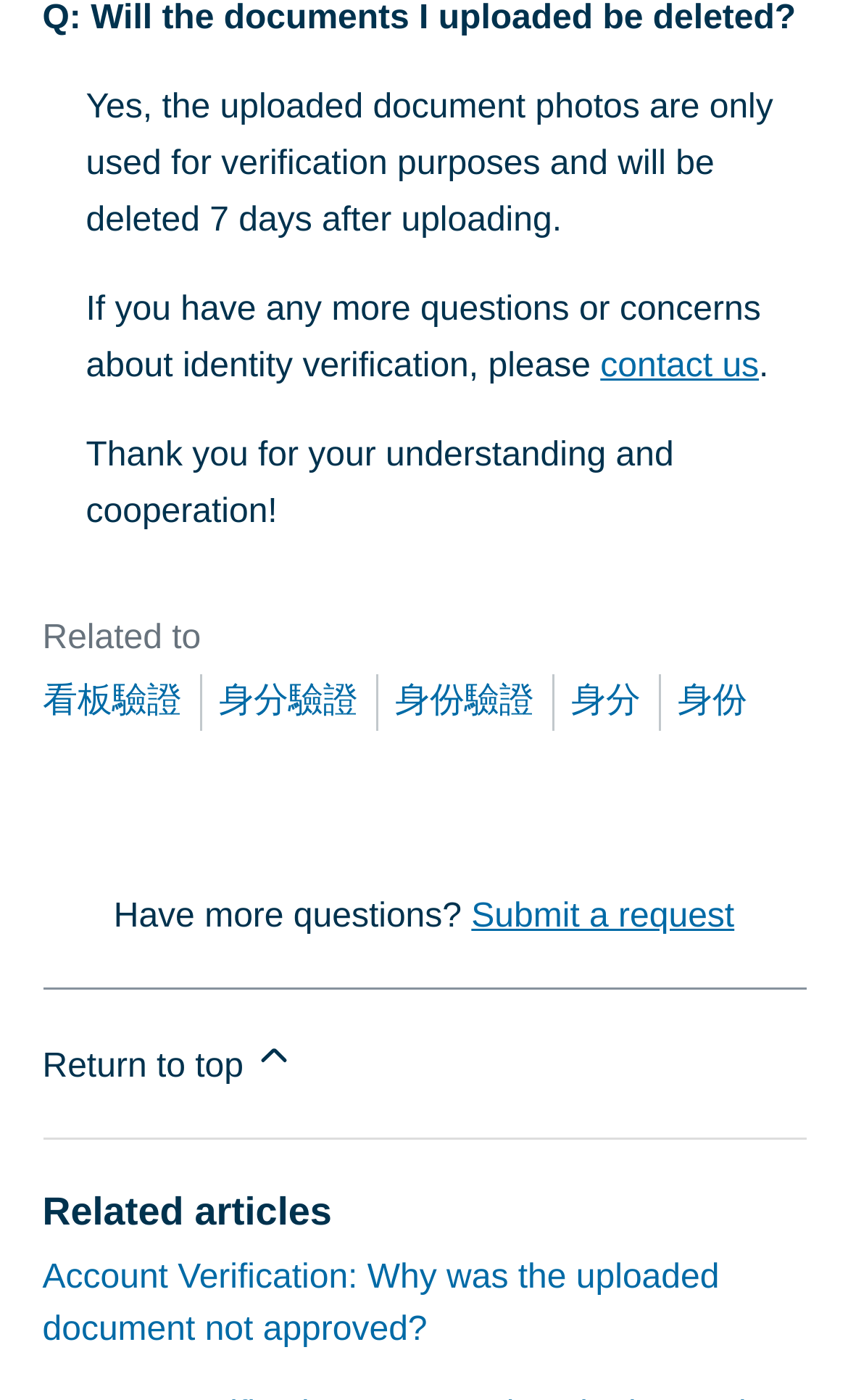Using the information in the image, give a detailed answer to the following question: What is the topic of the related article?

The webpage has a section titled 'Related articles' and provides a link to an article titled 'Account Verification: Why was the uploaded document not approved?', which suggests that the topic of the related article is account verification.